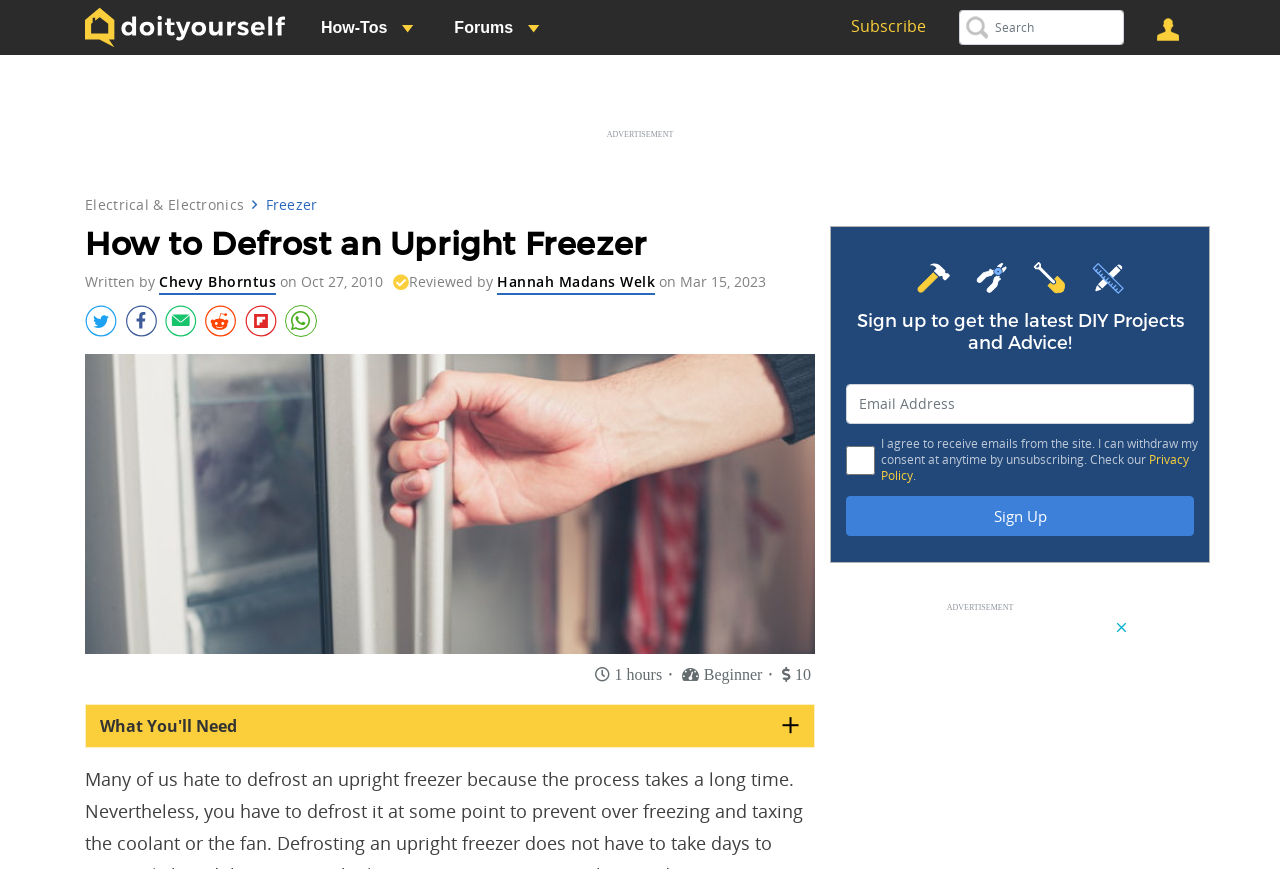What is the level of the task?
Based on the content of the image, thoroughly explain and answer the question.

I determined the level of the task by looking at the label 'Beginner' below the main heading, which indicates that the task of defrosting an upright freezer is suitable for beginners.